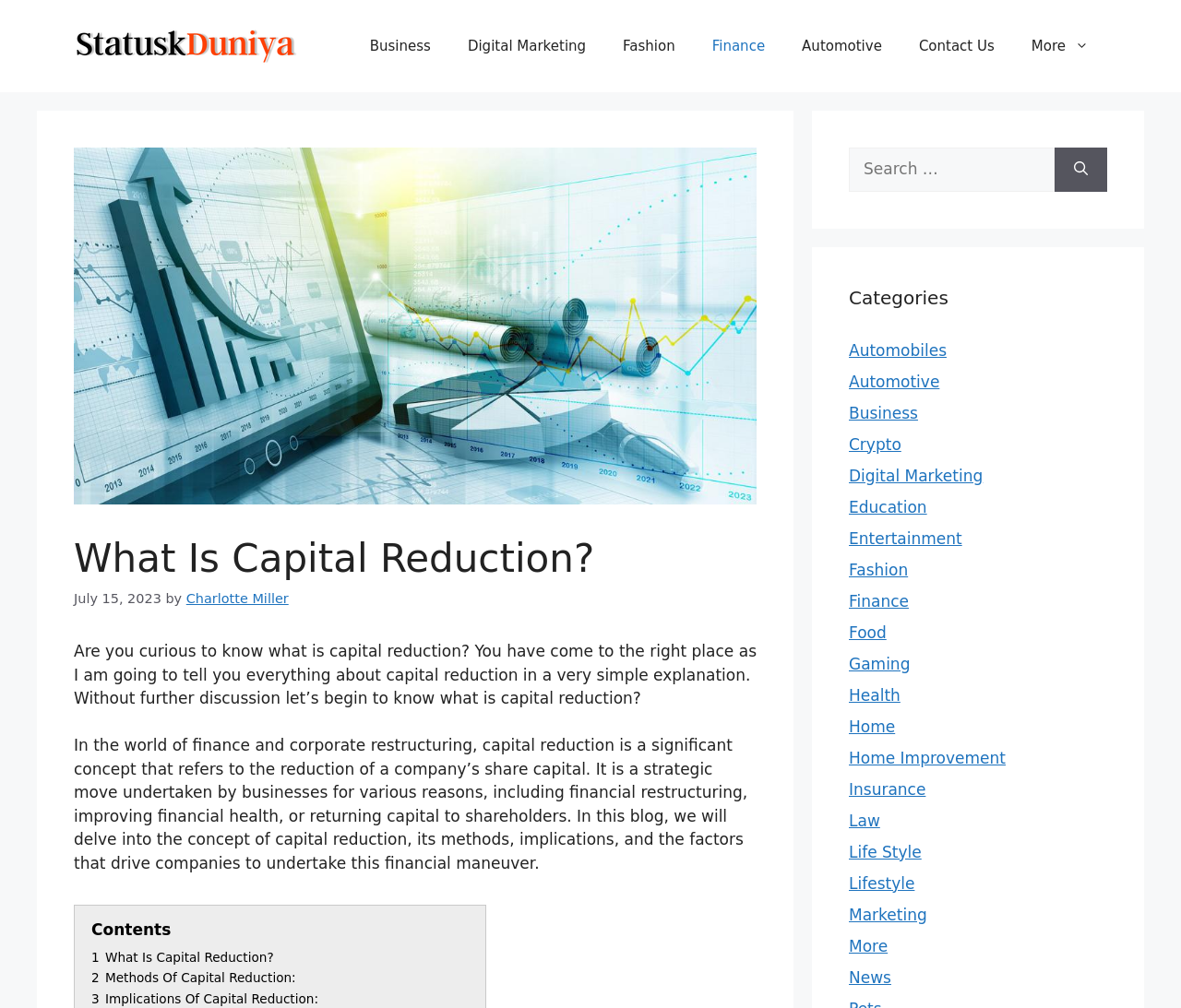What is the date of the article?
Could you please answer the question thoroughly and with as much detail as possible?

The date of the article can be found in the time element, which is located below the heading 'What Is Capital Reduction?'. The date is specified as 'July 15, 2023'.